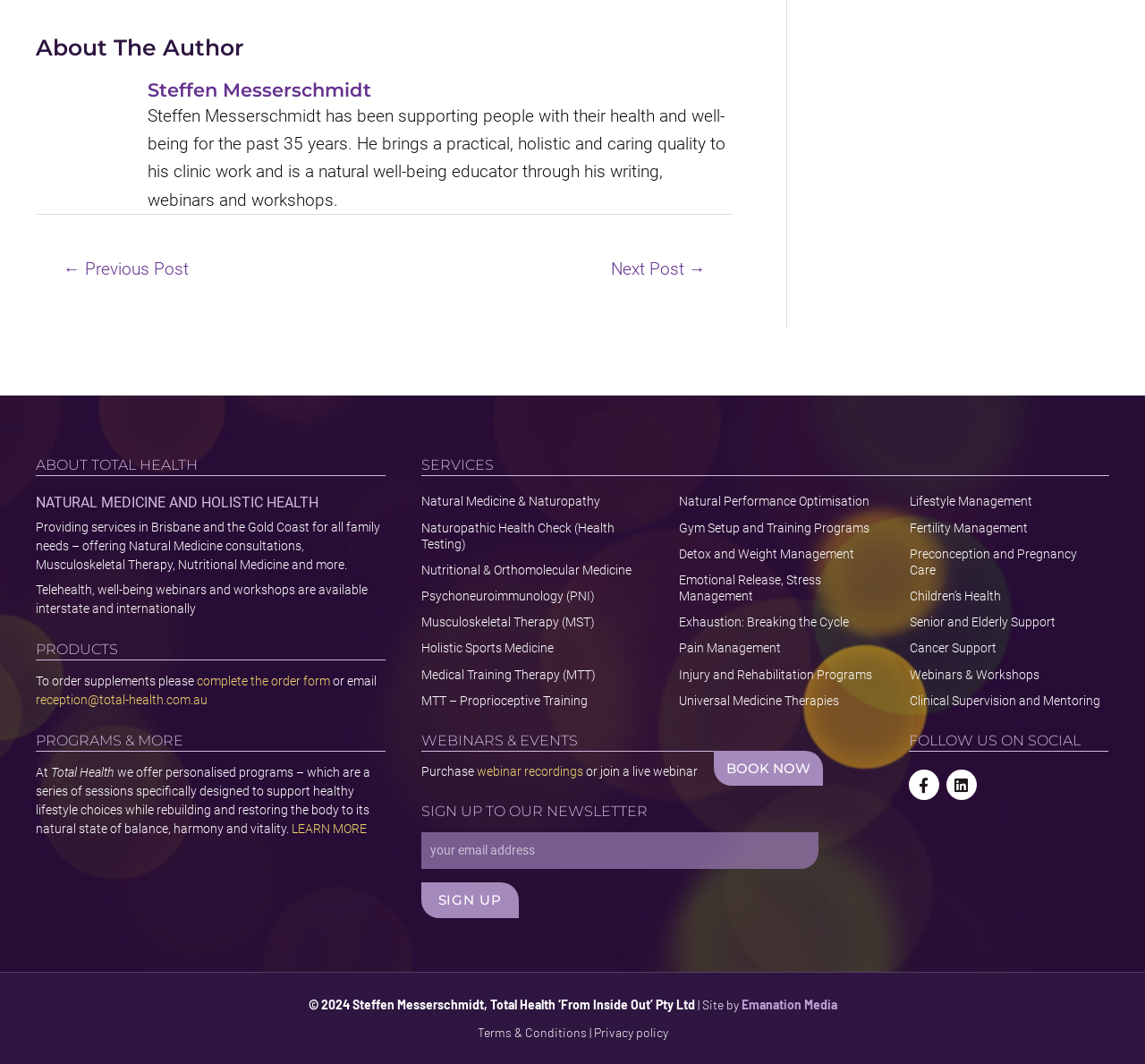Please give a short response to the question using one word or a phrase:
What services are offered by Total Health?

Natural Medicine, Musculoskeletal Therapy, etc.